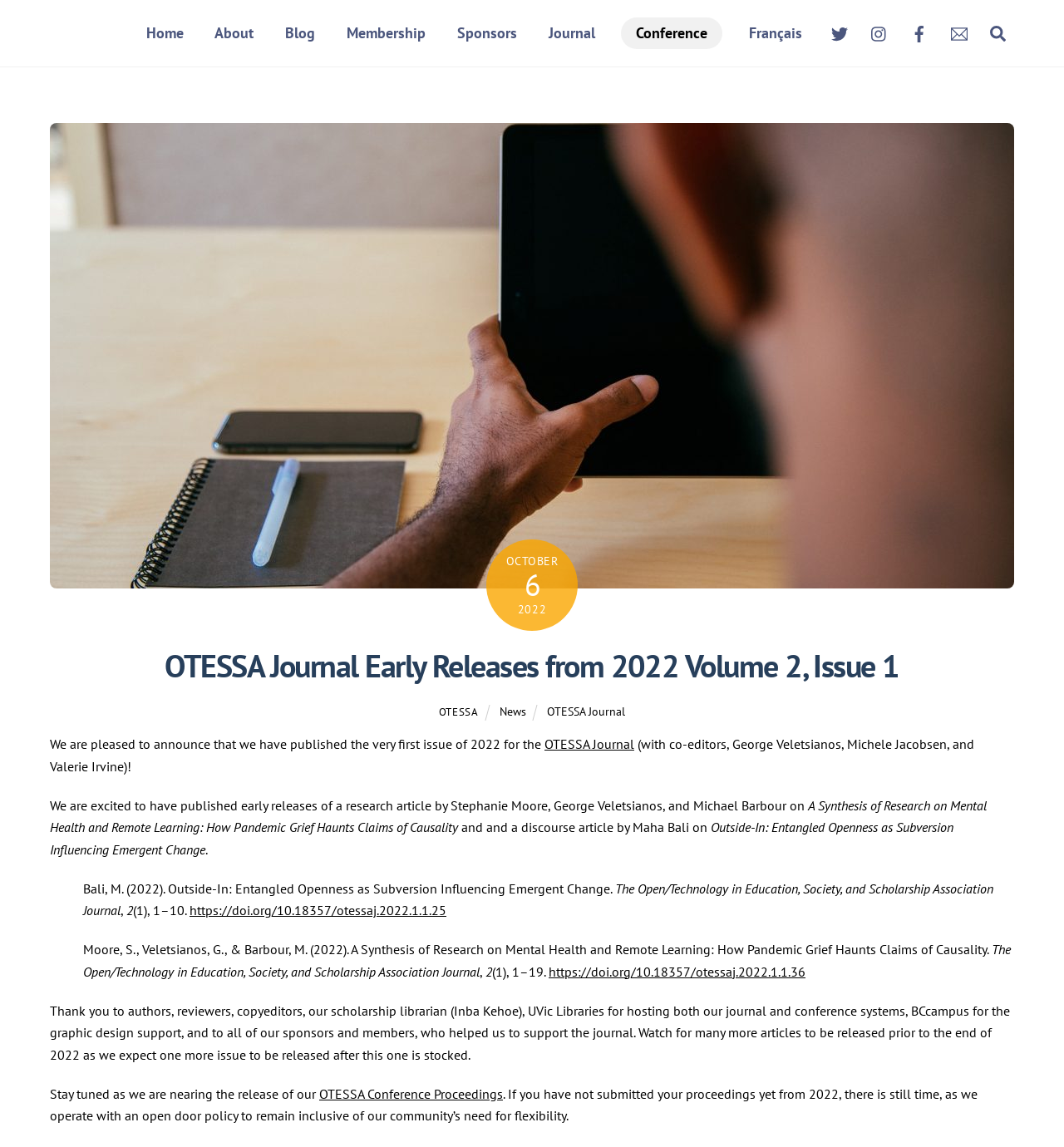Pinpoint the bounding box coordinates of the clickable element needed to complete the instruction: "Search on the website". The coordinates should be provided as four float numbers between 0 and 1: [left, top, right, bottom].

[0.923, 0.014, 0.953, 0.044]